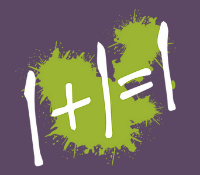Based on the visual content of the image, answer the question thoroughly: What type of artwork is associated with the '1 + 1 = 1 Gallery'?

According to the caption, the context of the surrounding content indicates that the '1 + 1 = 1 Gallery' is associated with traditional Huichol beadwork, which is a type of artwork.